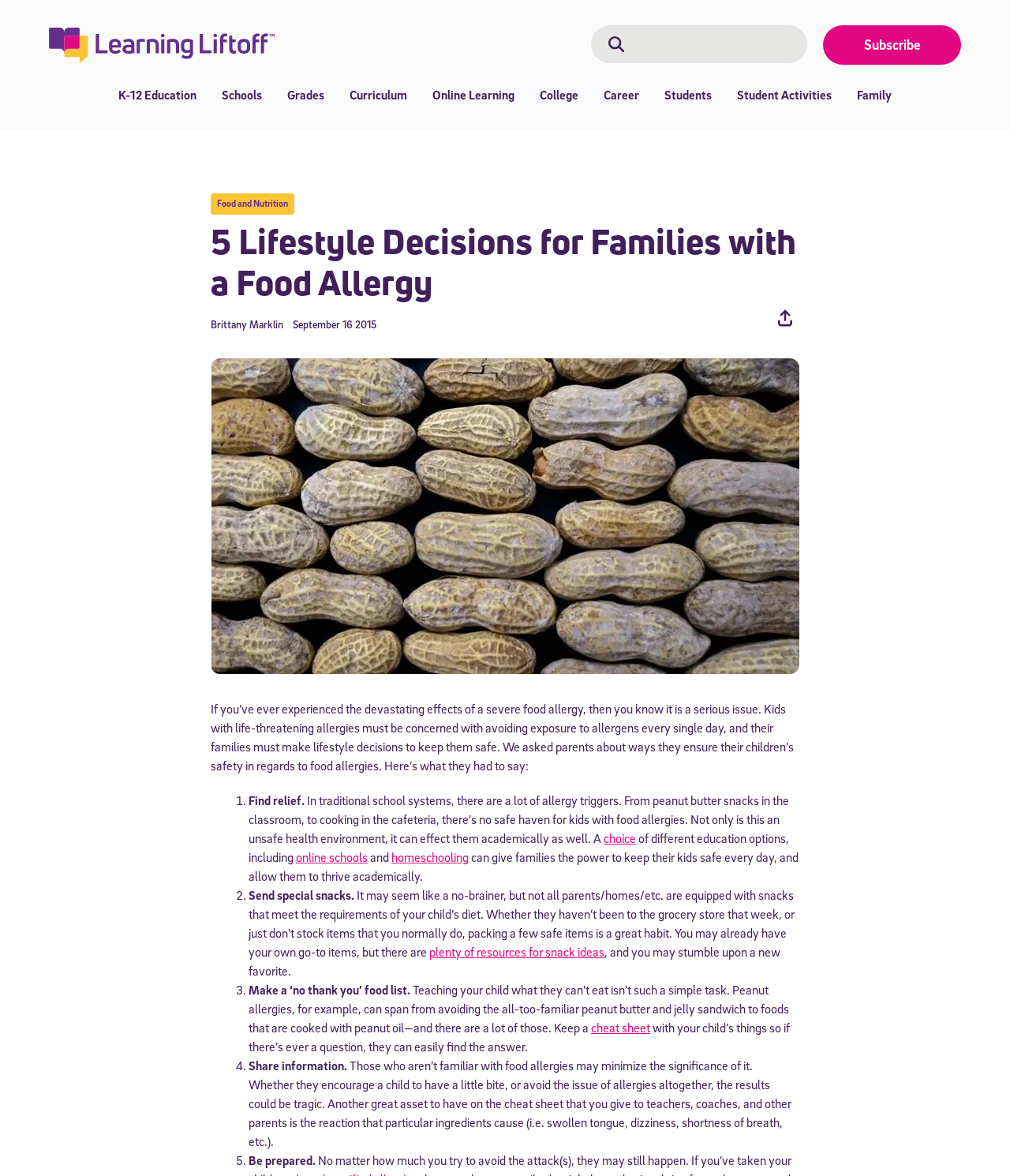Generate a thorough caption that explains the contents of the webpage.

This webpage is about food allergies in children and provides five tips from parents who have experienced it. At the top, there is a banner with a link to "Learning Liftoff" and a search bar. Below the banner, there is a navigation menu with links to various topics such as K-12 education, schools, grades, curriculum, online learning, college, career, students, and student activities.

The main content of the webpage is an article titled "5 Lifestyle Decisions for Families with a Food Allergy". The article starts with a brief introduction to the severity of food allergies and how families must make lifestyle decisions to keep their children safe. Below the introduction, there is an image of peanuts.

The article then presents five tips from parents who have experienced food allergies. The first tip is to find relief by considering different education options, such as online schools and homeschooling, to create a safe environment for children with food allergies. The second tip is to send special snacks to ensure that children have access to safe food options. The third tip is to create a "no thank you" food list to teach children what they can't eat. The fourth tip is to share information about food allergies with others, such as teachers, coaches, and parents, to raise awareness and prevent accidents. The fifth tip is to be prepared by having a cheat sheet with information about the child's allergies and the reactions they may cause.

Throughout the article, there are links to additional resources, such as online schools and snack ideas. At the bottom of the webpage, there is a hidden dialog box with a button to close it, a textbox to enter an email address, and a subscribe button.